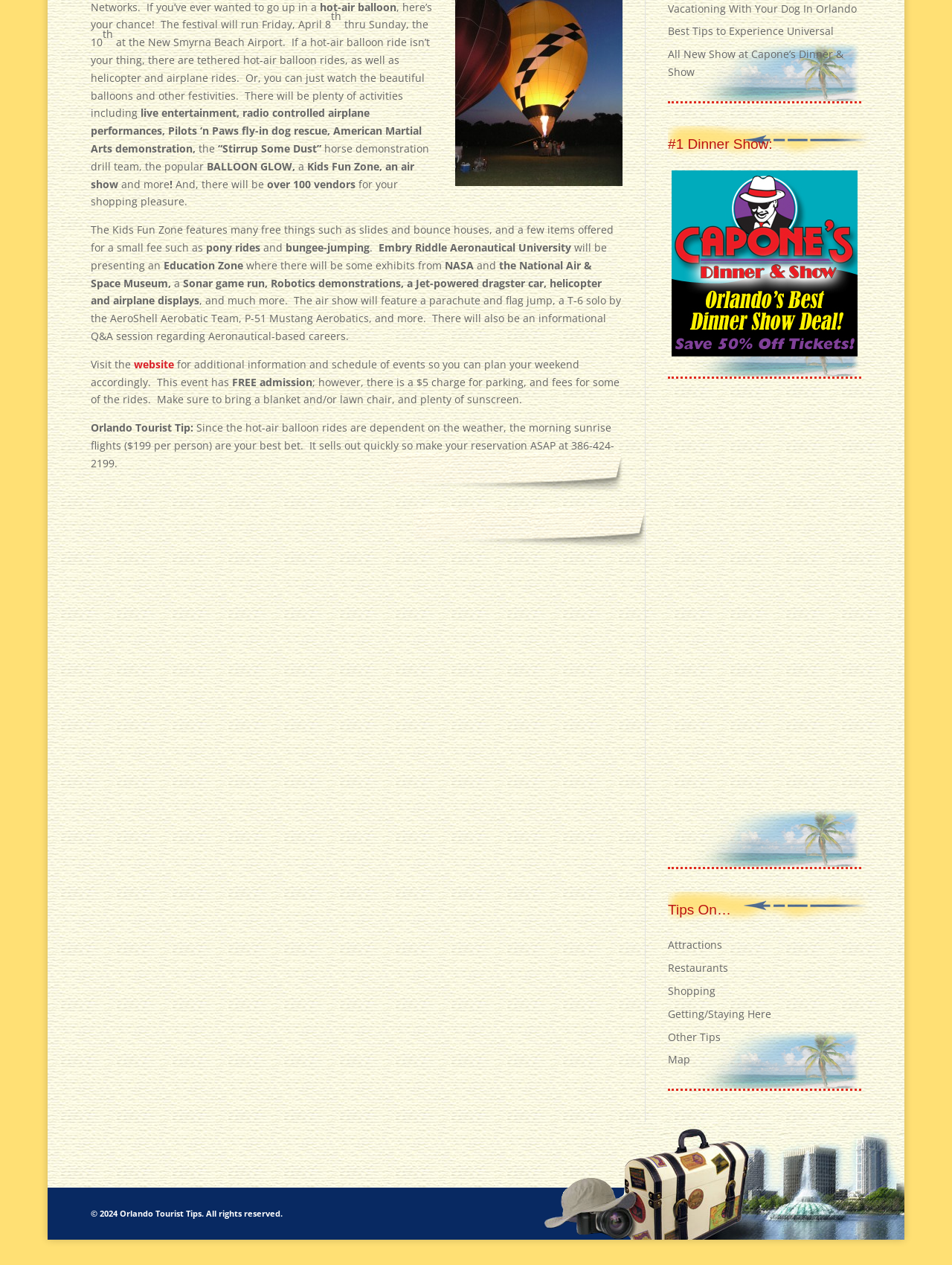Determine the bounding box coordinates for the HTML element described here: "Best Tips to Experience Universal".

[0.702, 0.019, 0.876, 0.03]